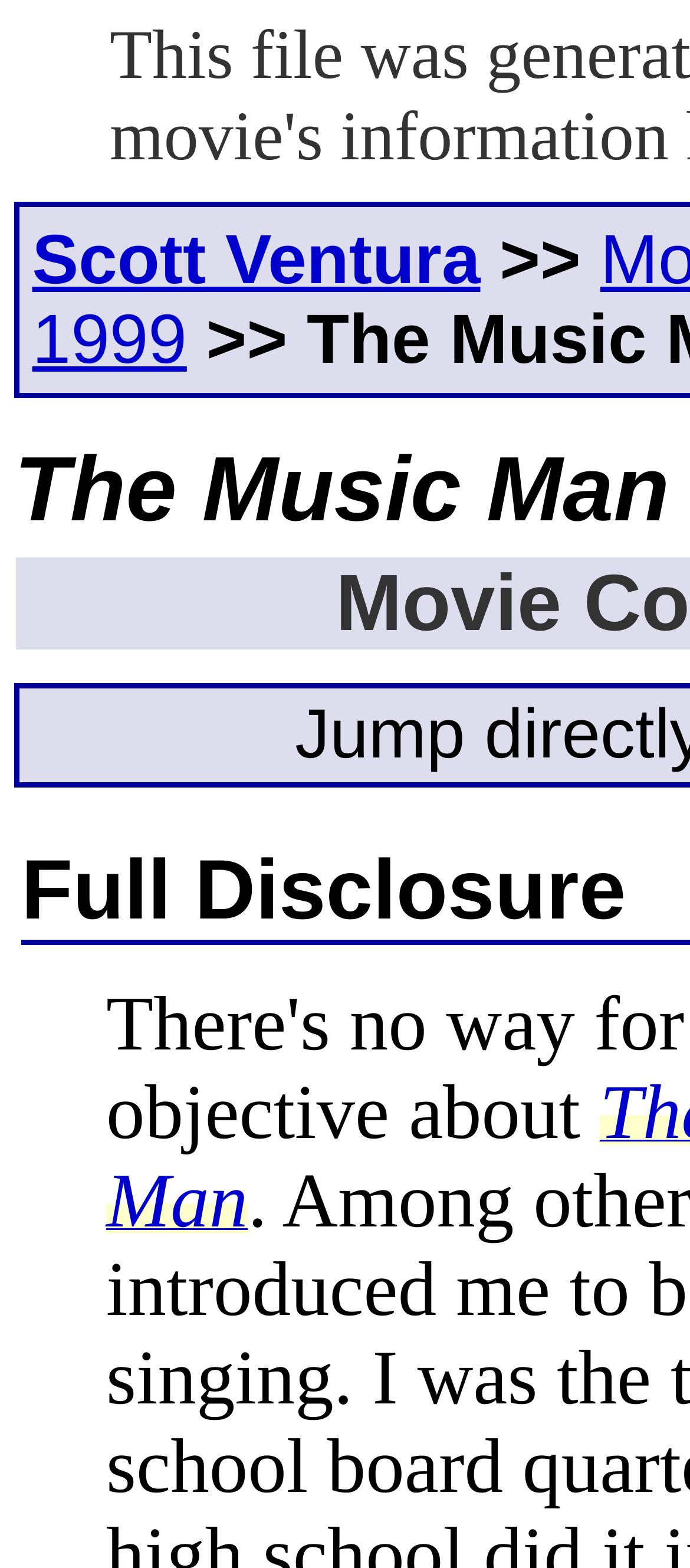Your task is to find and give the main heading text of the webpage.

The Music Man